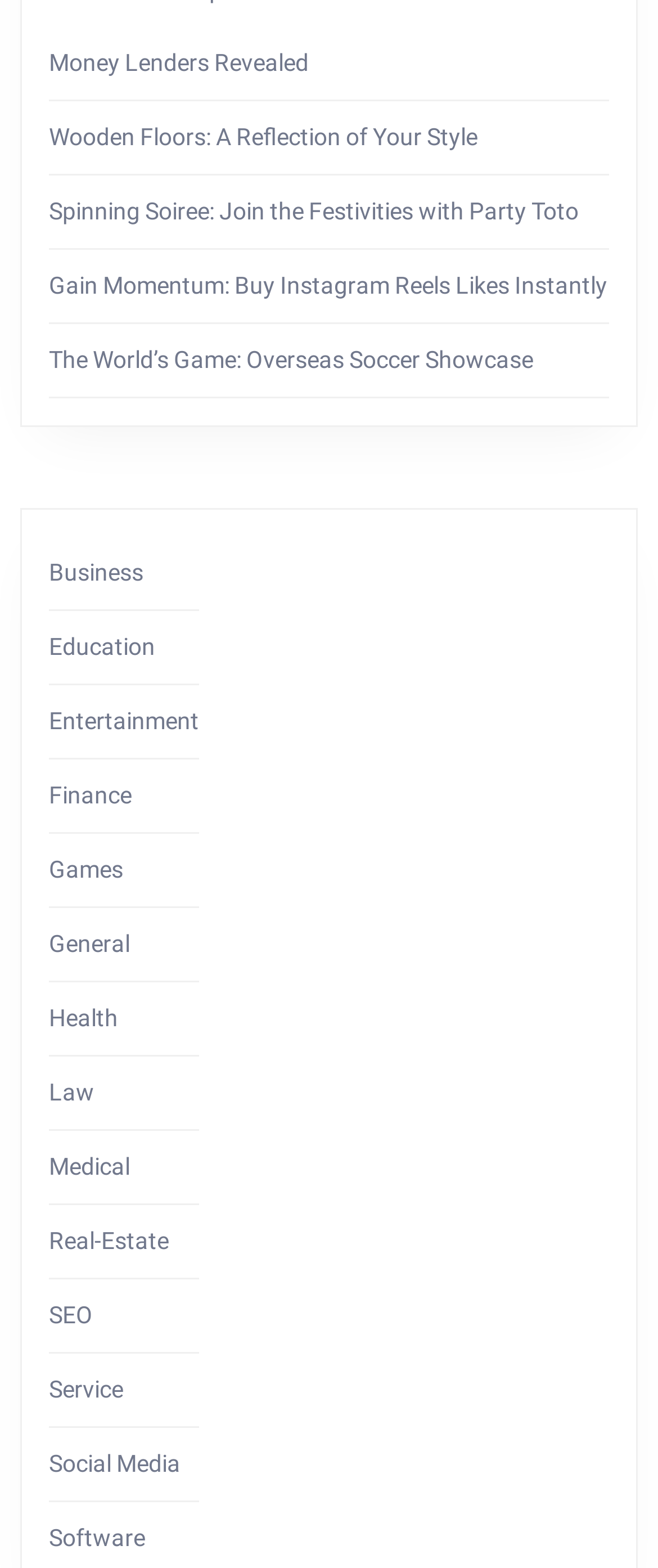Refer to the element description Games and identify the corresponding bounding box in the screenshot. Format the coordinates as (top-left x, top-left y, bottom-right x, bottom-right y) with values in the range of 0 to 1.

[0.074, 0.545, 0.187, 0.563]